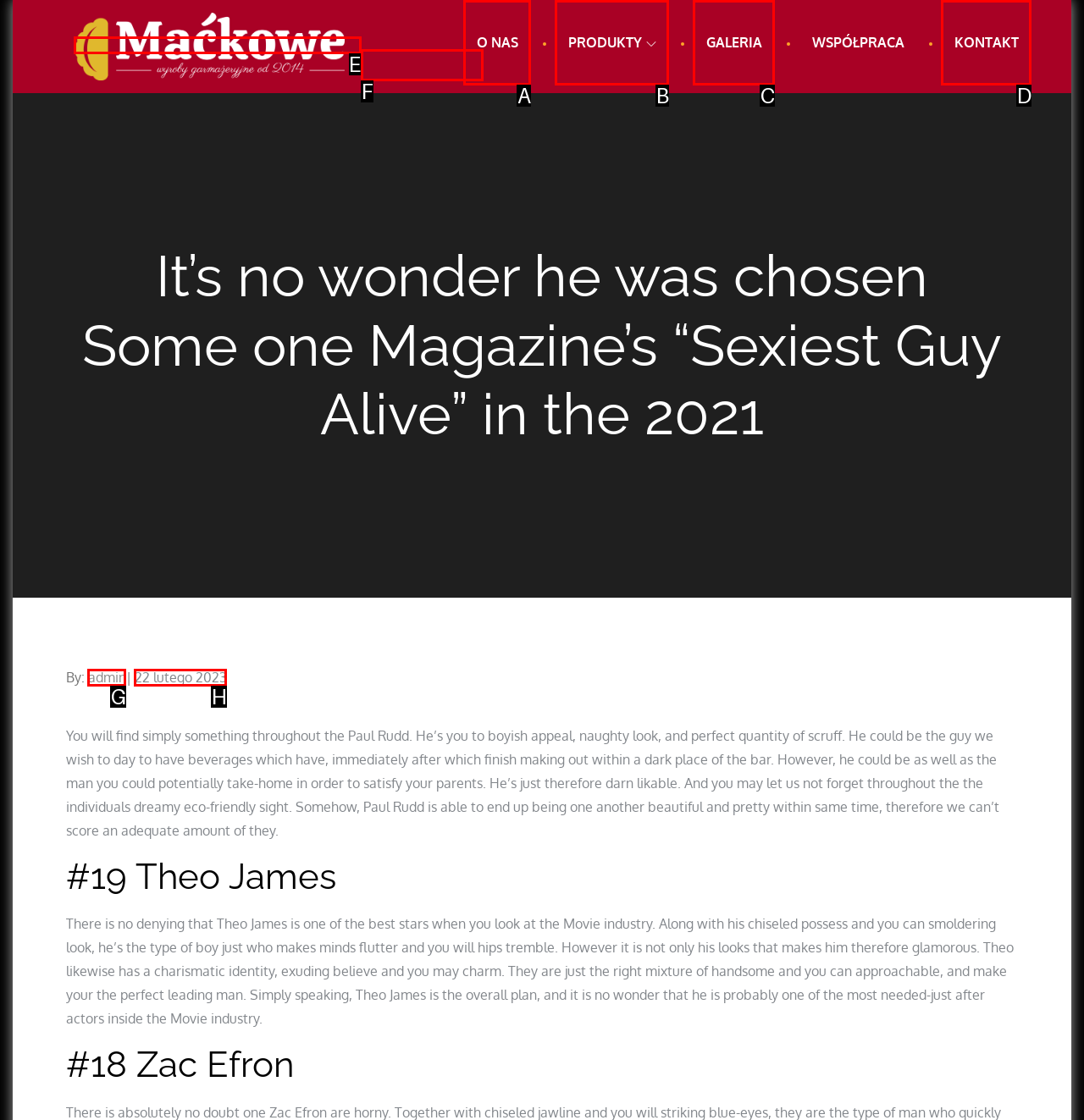Which UI element should be clicked to perform the following task: Click on the link to Maćkowe? Answer with the corresponding letter from the choices.

E